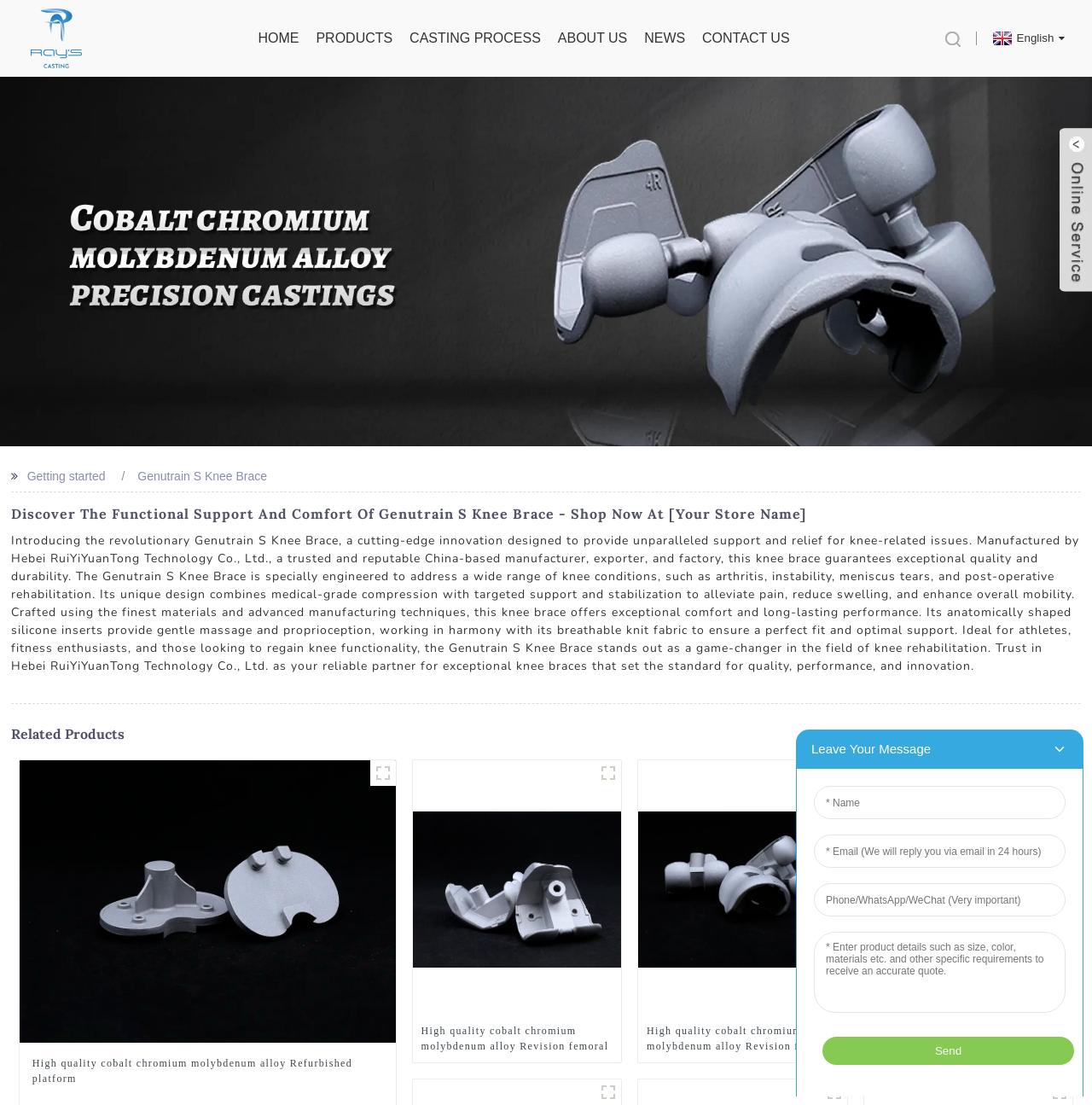Please specify the bounding box coordinates for the clickable region that will help you carry out the instruction: "Click the HOME link".

[0.236, 0.023, 0.274, 0.046]